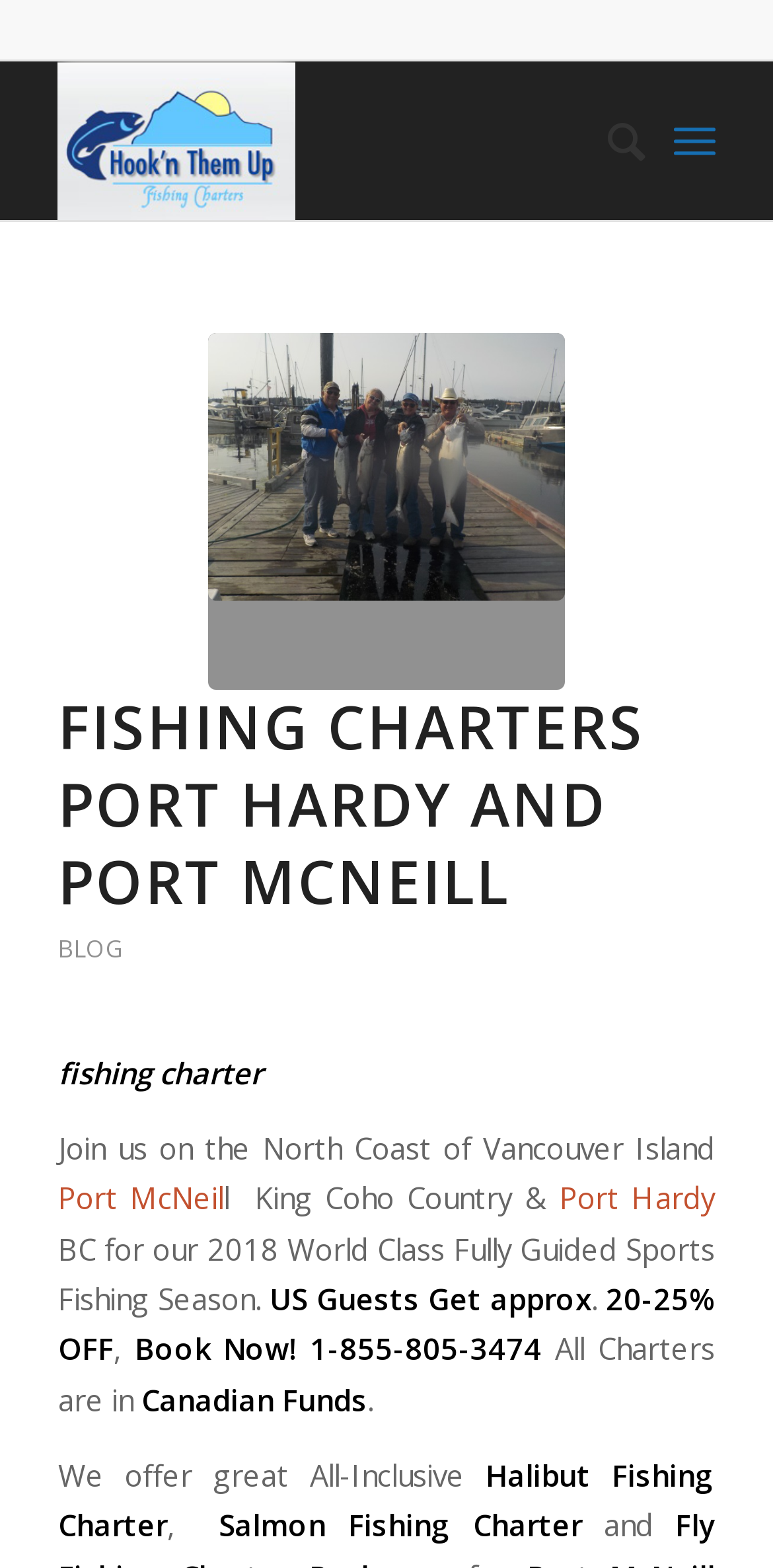Please provide a detailed answer to the question below based on the screenshot: 
What is the currency used for the charters?

The webpage mentions 'All Charters are in Canadian Funds' which suggests that the currency used for the charters is Canadian Funds.